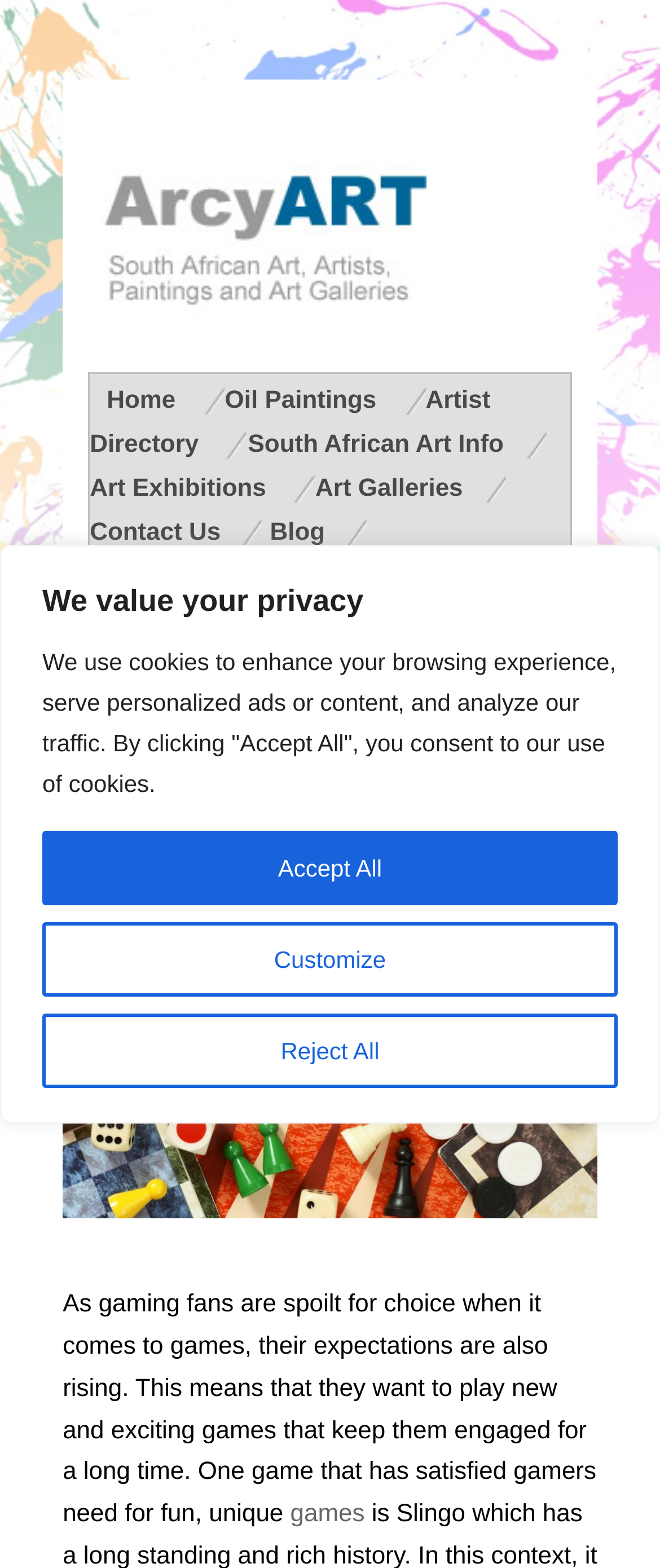Determine the bounding box coordinates of the section I need to click to execute the following instruction: "Learn about games". Provide the coordinates as four float numbers between 0 and 1, i.e., [left, top, right, bottom].

[0.44, 0.958, 0.553, 0.975]